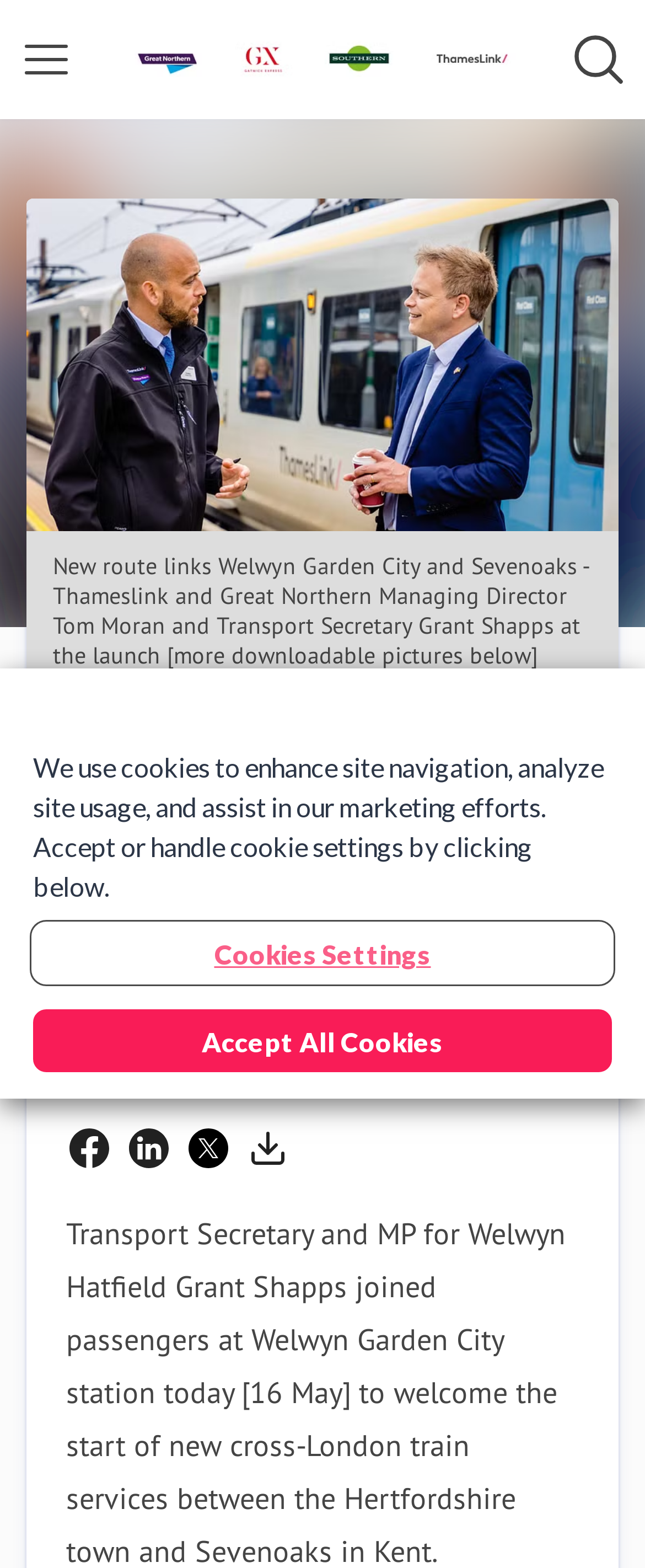Please identify the bounding box coordinates of the area that needs to be clicked to follow this instruction: "Visit Govia Thameslink Railway homepage".

[0.174, 0.013, 0.826, 0.063]